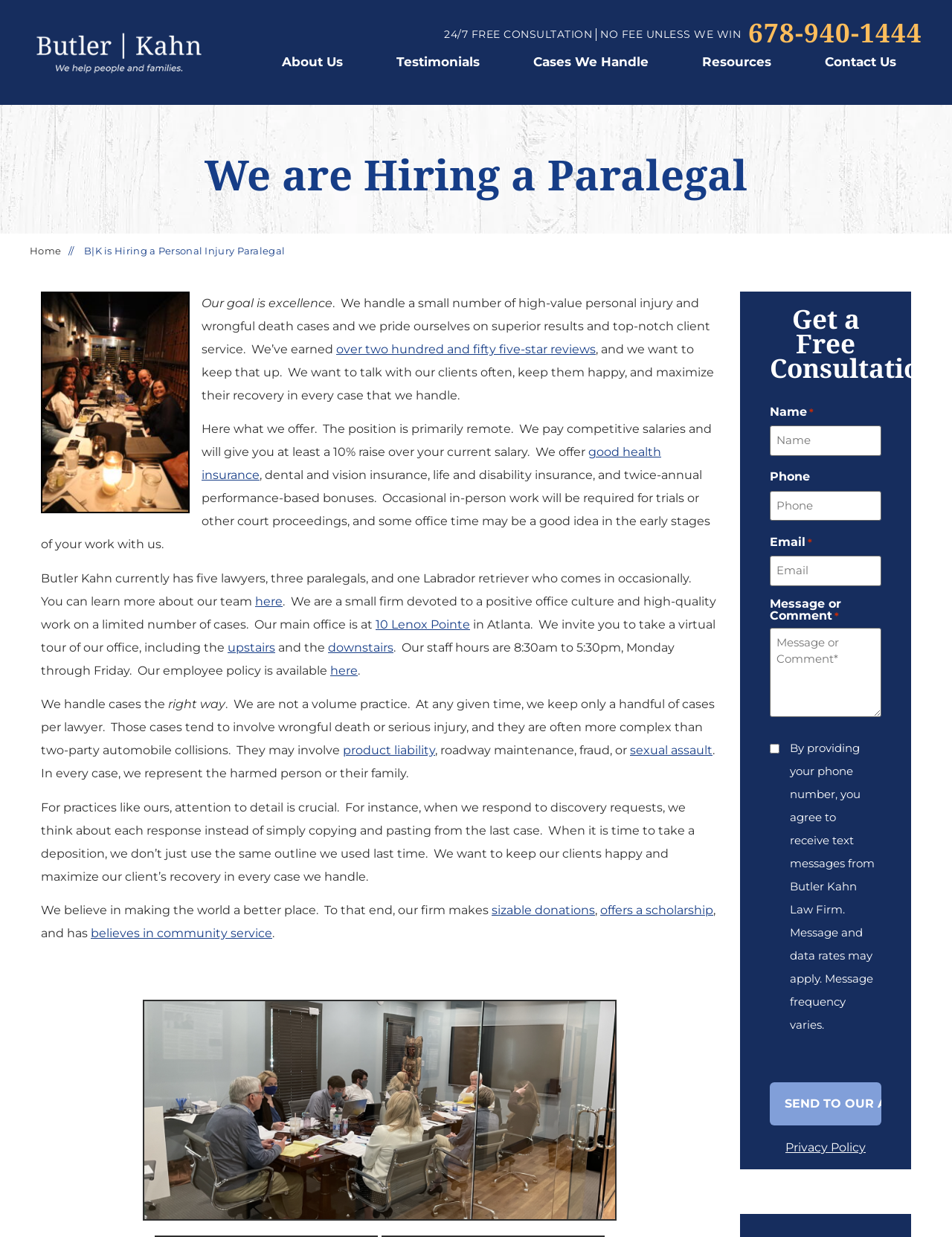Determine the bounding box coordinates for the UI element described. Format the coordinates as (top-left x, top-left y, bottom-right x, bottom-right y) and ensure all values are between 0 and 1. Element description: Ask Us

None